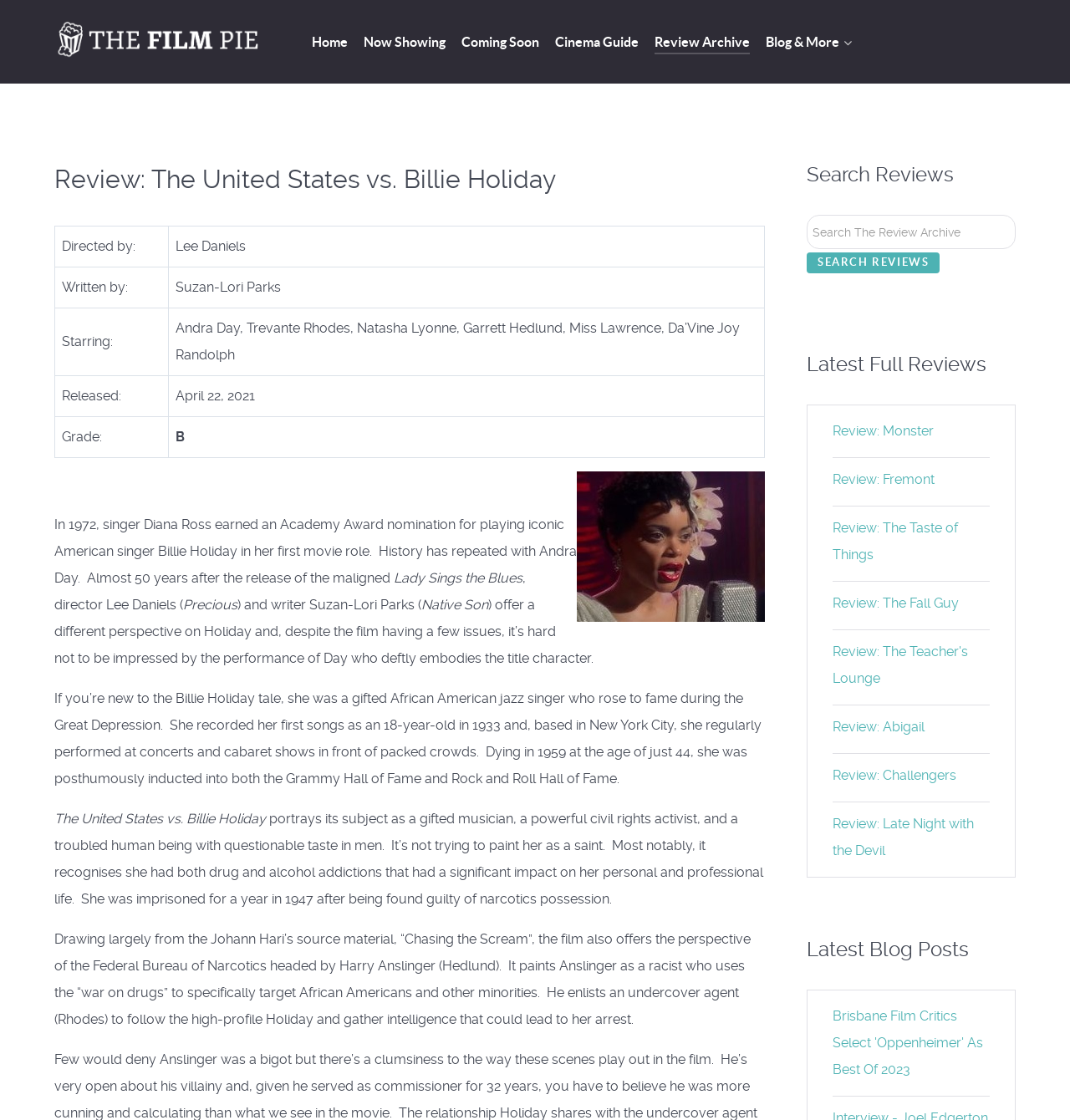Analyze the image and answer the question with as much detail as possible: 
What is the name of the singer who rose to fame during the Great Depression?

I found the answer by reading the text that describes Billie Holiday's life, where it says 'She was a gifted African American jazz singer who rose to fame during the Great Depression'.